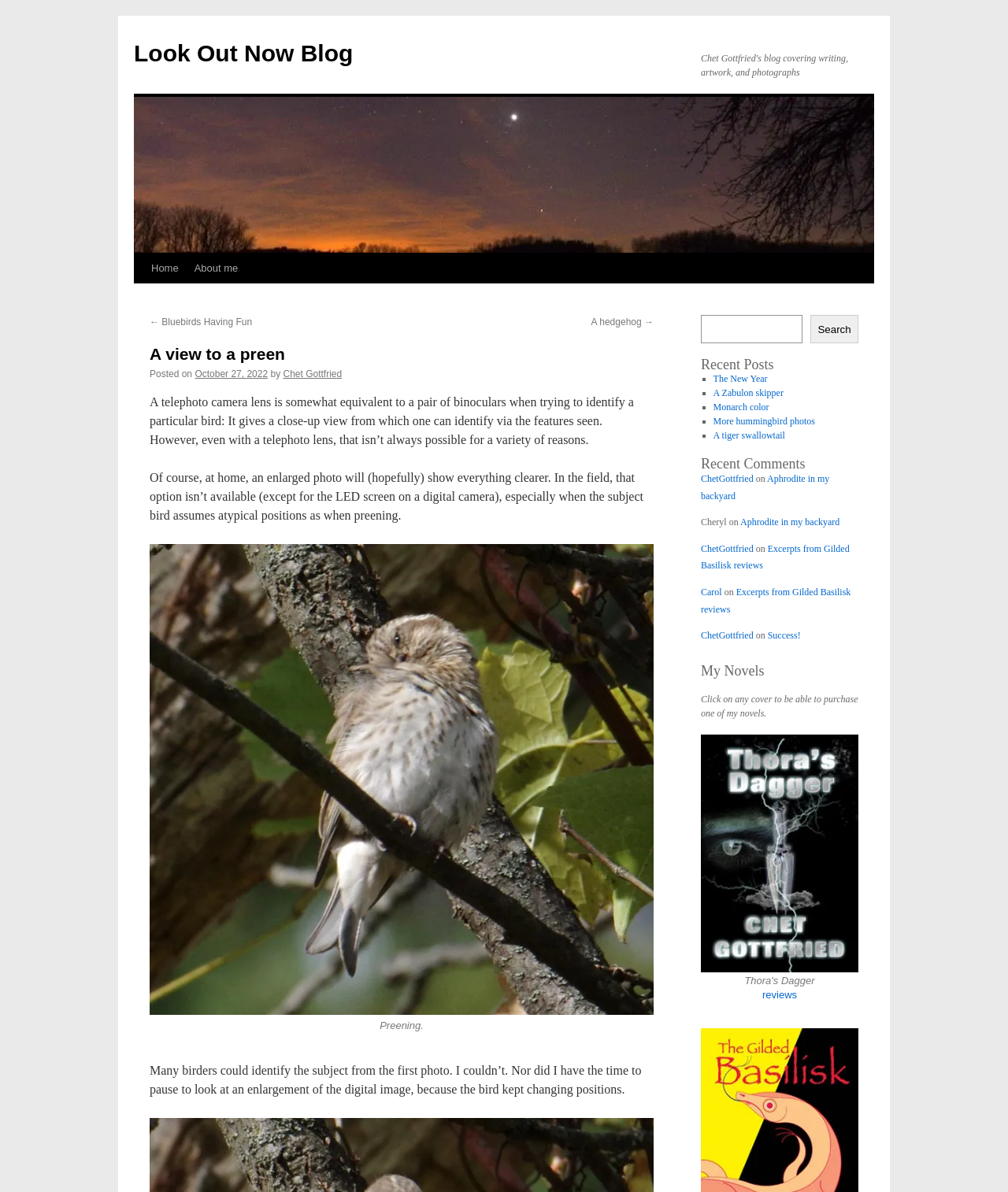Who wrote the blog post?
Using the image as a reference, give a one-word or short phrase answer.

Chet Gottfried